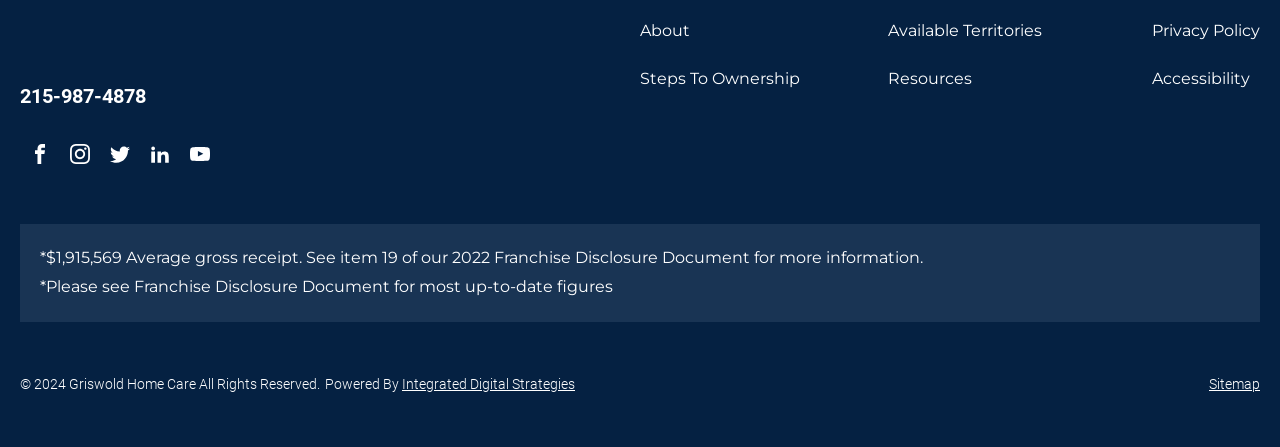Using the elements shown in the image, answer the question comprehensively: What is the average gross receipt?

I found the text '*$1,915,569 Average gross receipt. See item 19 of our 2022 Franchise Disclosure Document for more information.' which mentions the average gross receipt.